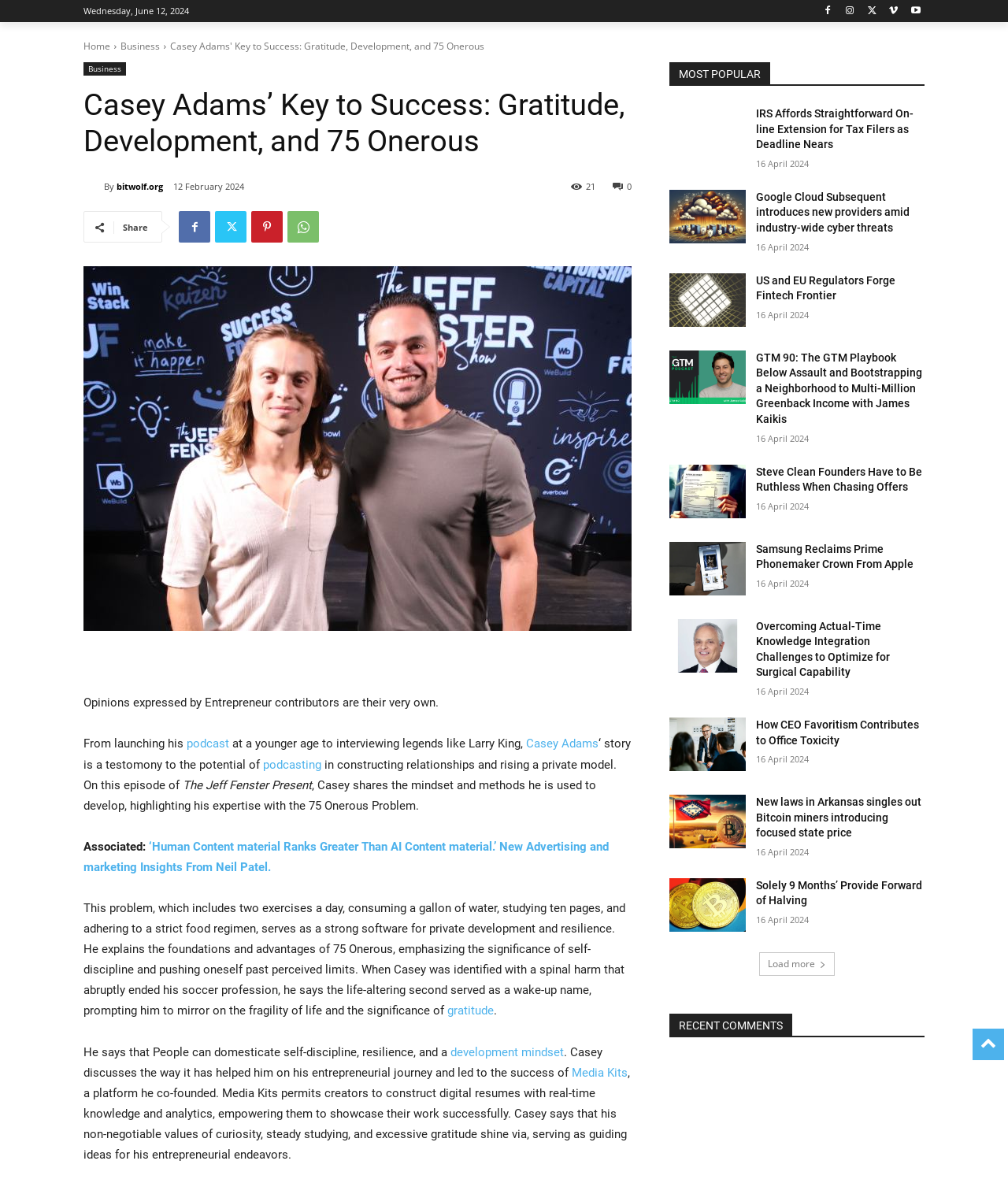Identify the bounding box coordinates of the clickable region to carry out the given instruction: "Click the 'Home' link".

[0.083, 0.033, 0.109, 0.045]